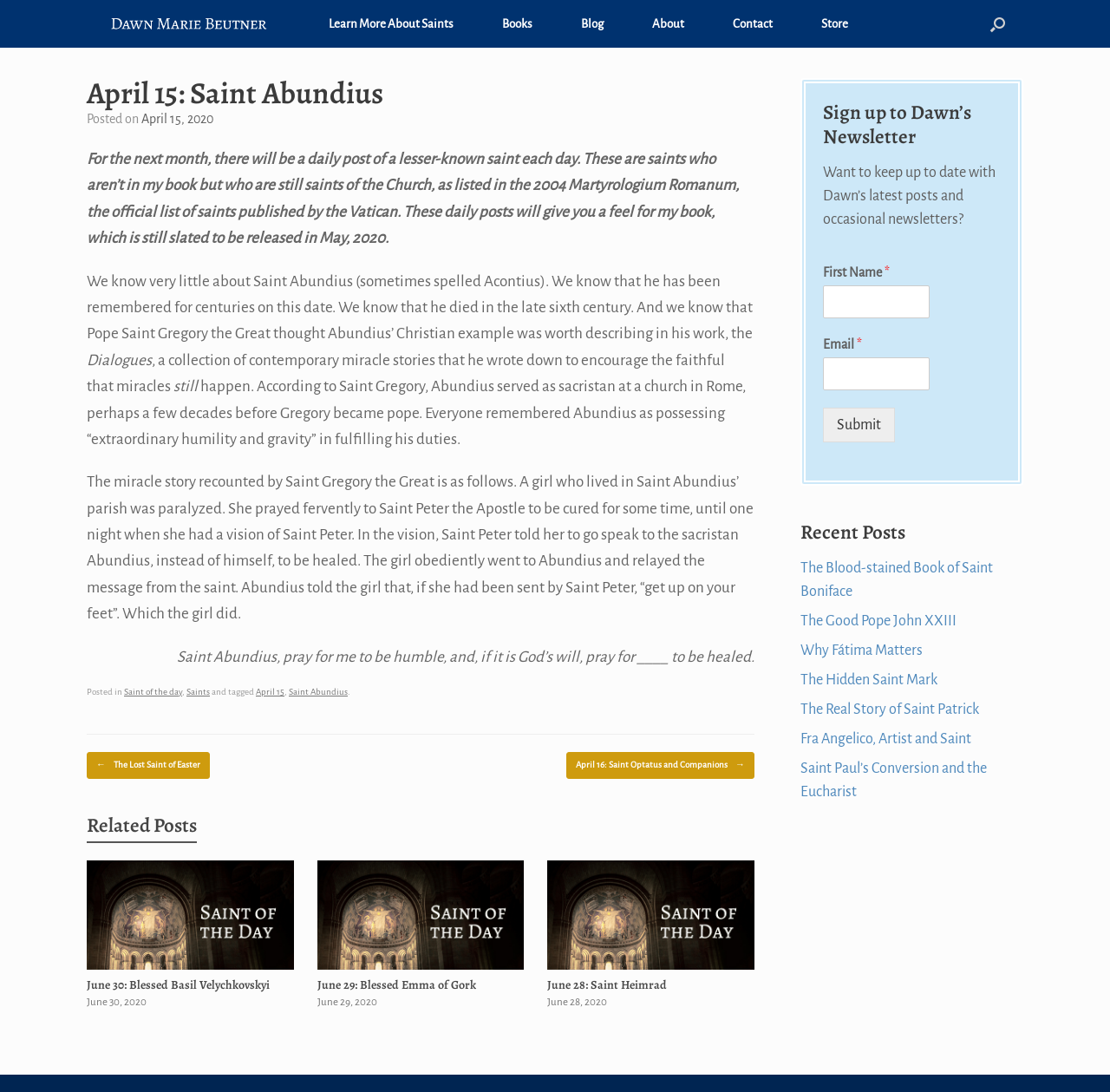How many links are present in the 'Related Posts' section?
Kindly give a detailed and elaborate answer to the question.

I counted the number of links in the 'Related Posts' section, which starts with the heading 'Related Posts' and contains links to other posts about saints.